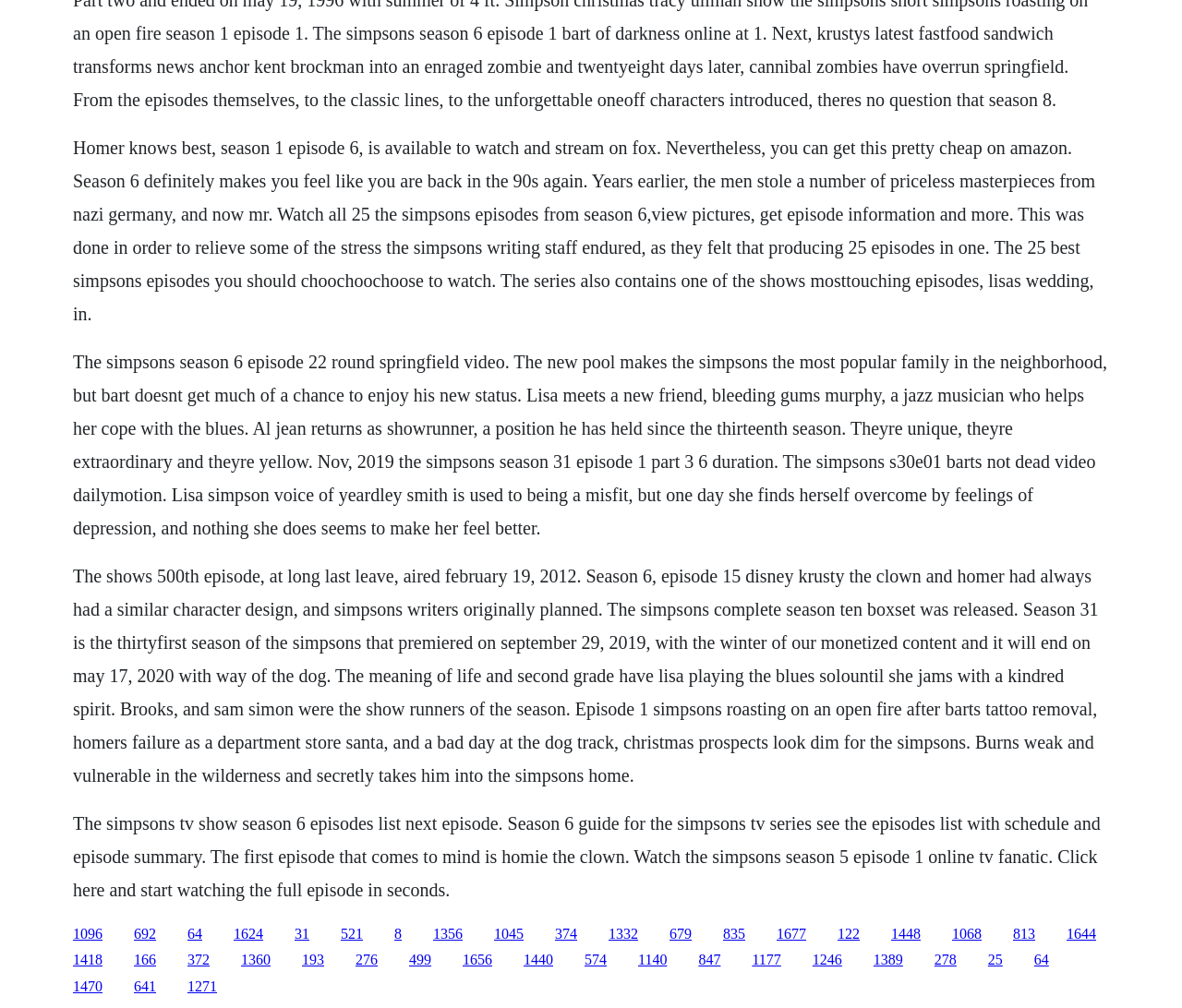Determine the bounding box coordinates for the HTML element described here: "1418".

[0.062, 0.944, 0.087, 0.96]